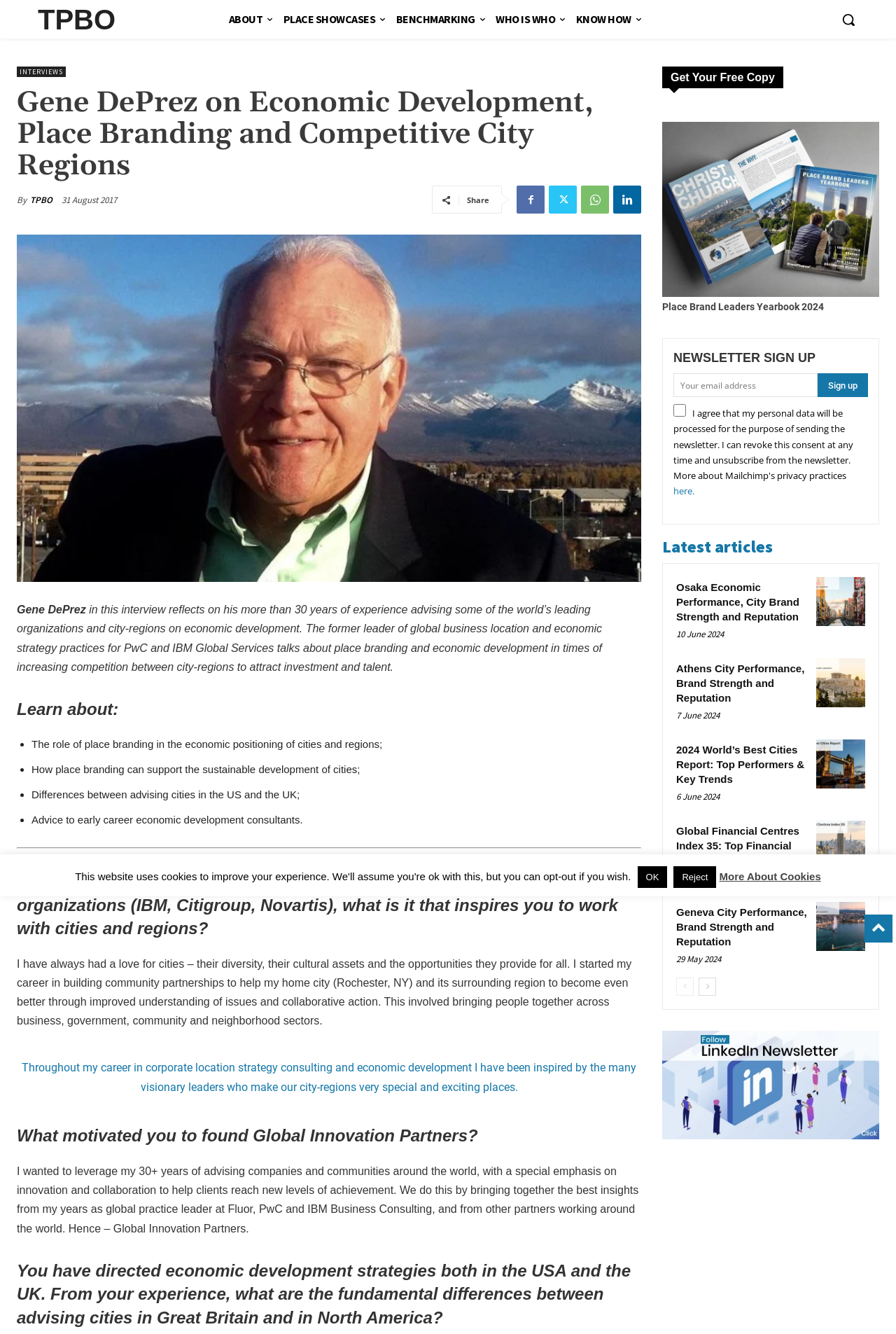Please locate the bounding box coordinates of the element's region that needs to be clicked to follow the instruction: "Search". The bounding box coordinates should be provided as four float numbers between 0 and 1, i.e., [left, top, right, bottom].

[0.928, 0.002, 0.966, 0.027]